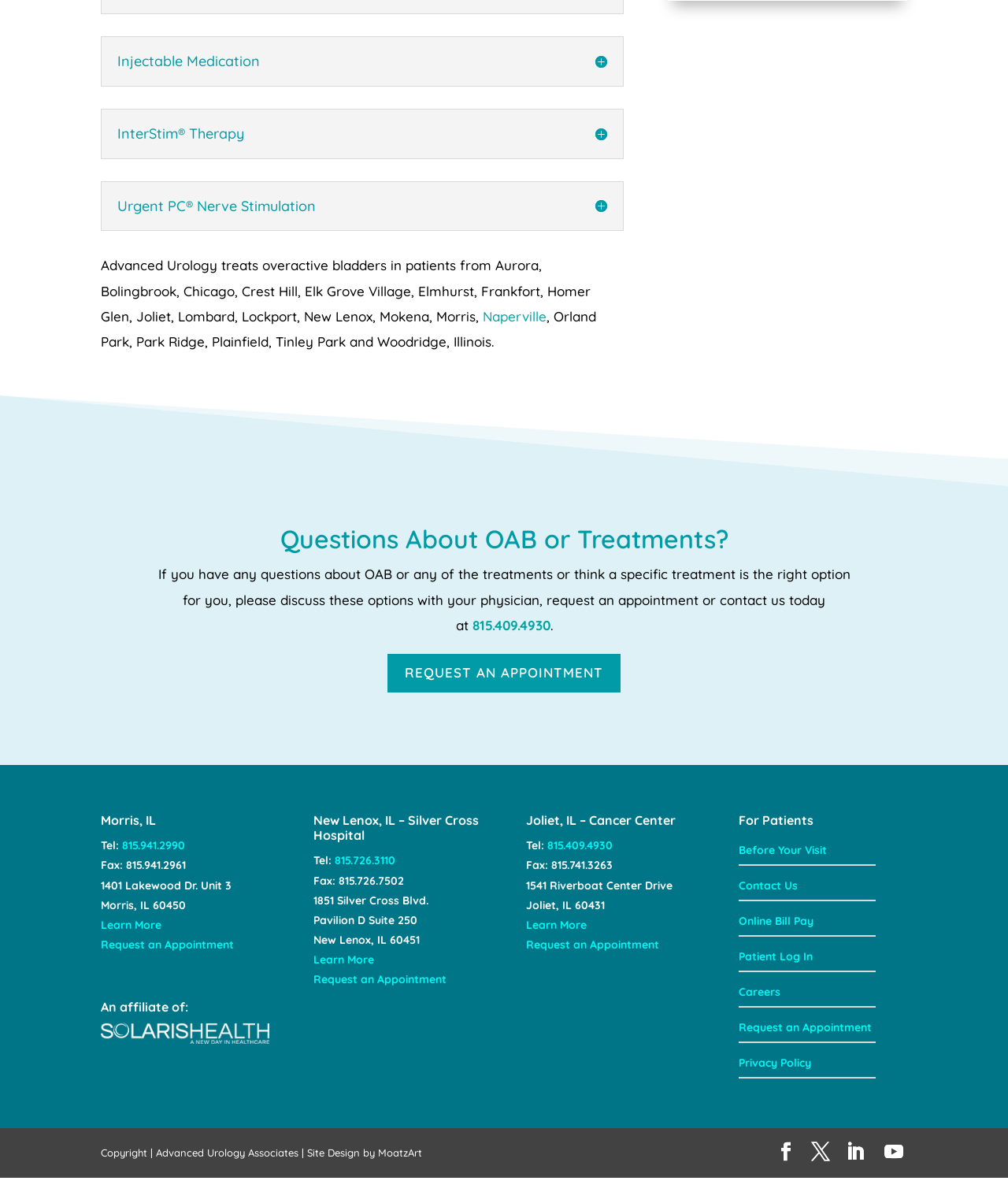Provide the bounding box coordinates in the format (top-left x, top-left y, bottom-right x, bottom-right y). All values are floating point numbers between 0 and 1. Determine the bounding box coordinate of the UI element described as: Request an Appointment

[0.733, 0.848, 0.865, 0.86]